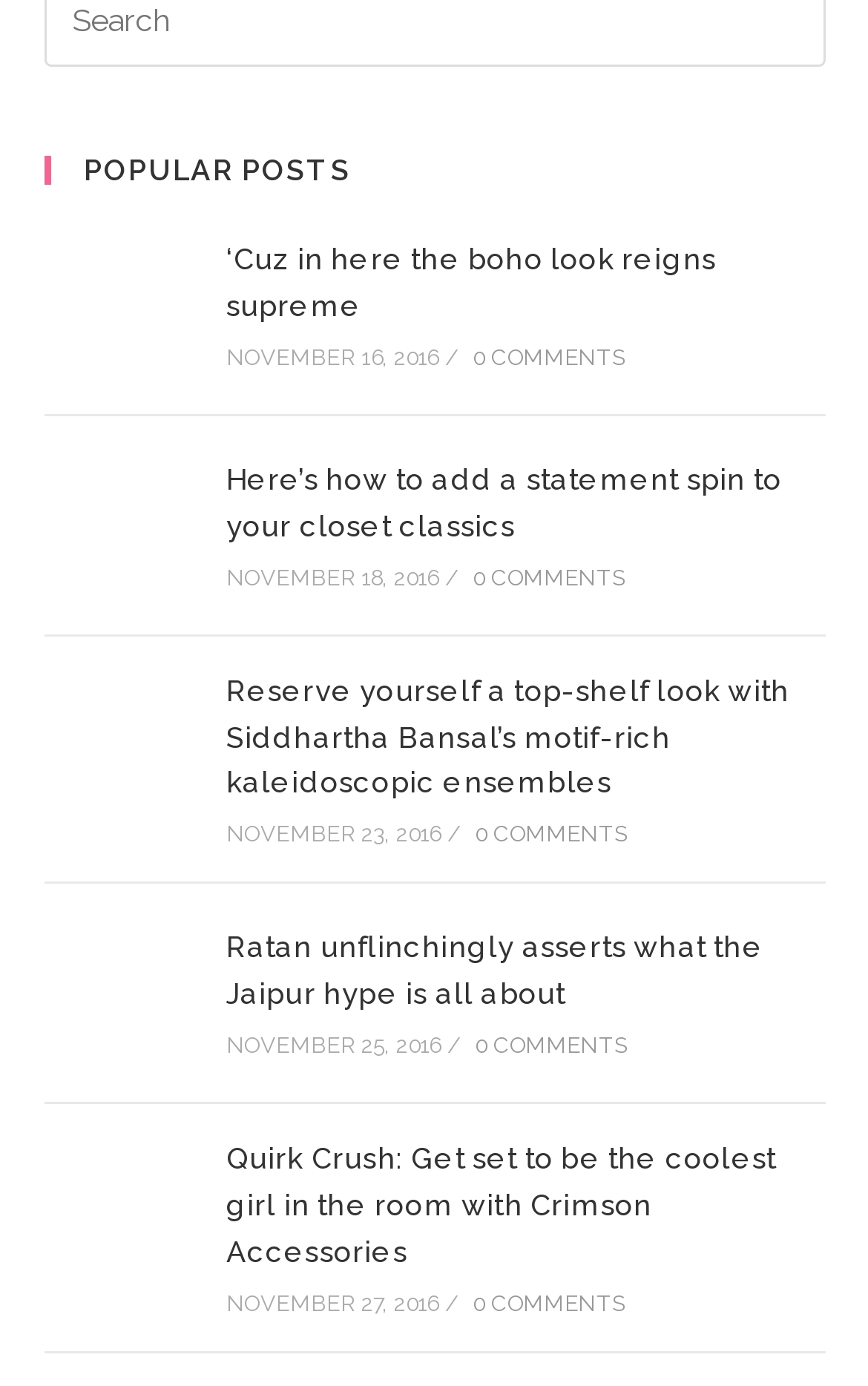Please predict the bounding box coordinates of the element's region where a click is necessary to complete the following instruction: "Read article about statement spin". The coordinates should be represented by four float numbers between 0 and 1, i.e., [left, top, right, bottom].

[0.05, 0.324, 0.224, 0.433]